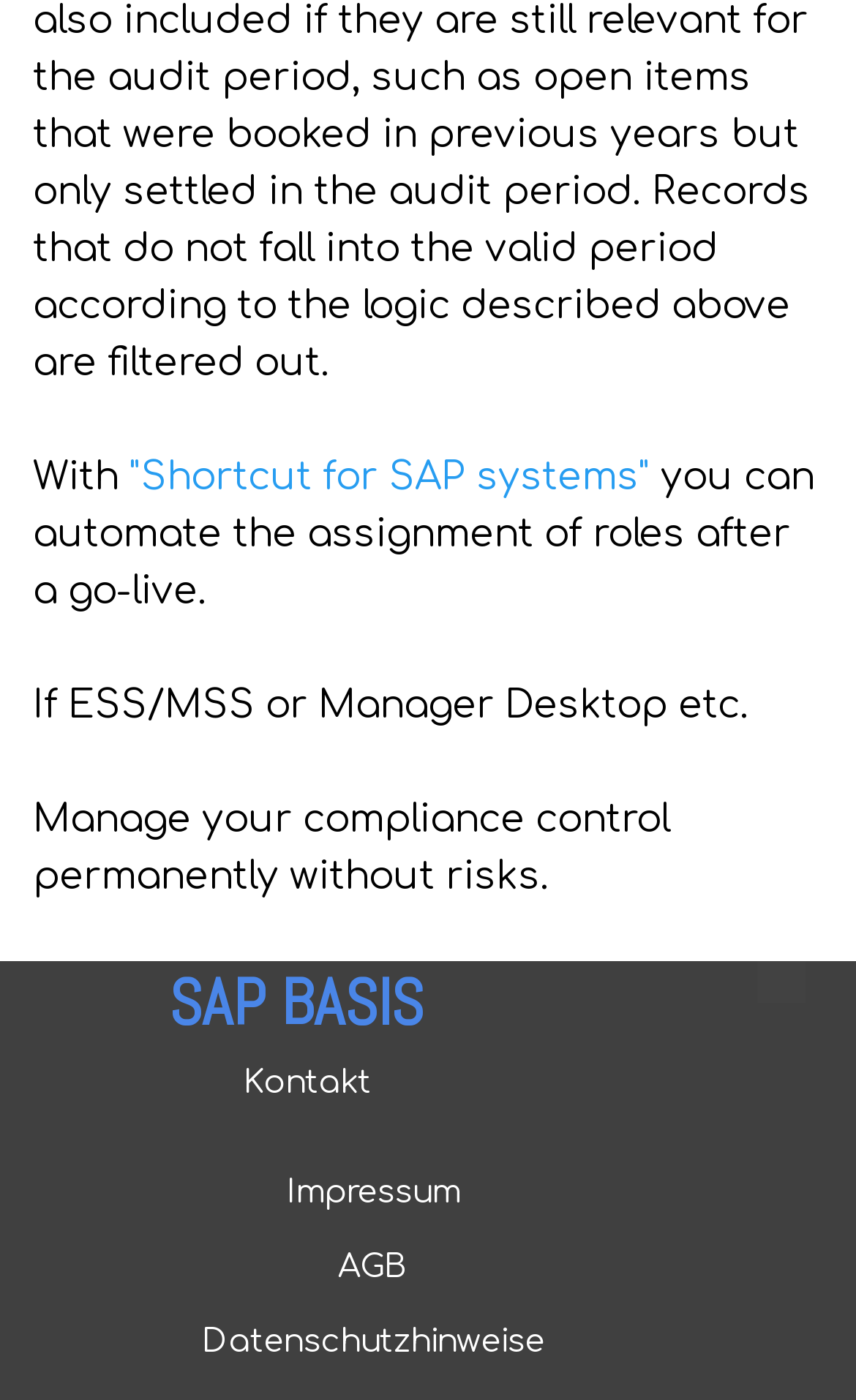What type of system is ESS/MSS?
Using the information from the image, answer the question thoroughly.

The static text 'If ESS/MSS or Manager Desktop etc.' implies that ESS/MSS is a type of system, similar to Manager Desktop.